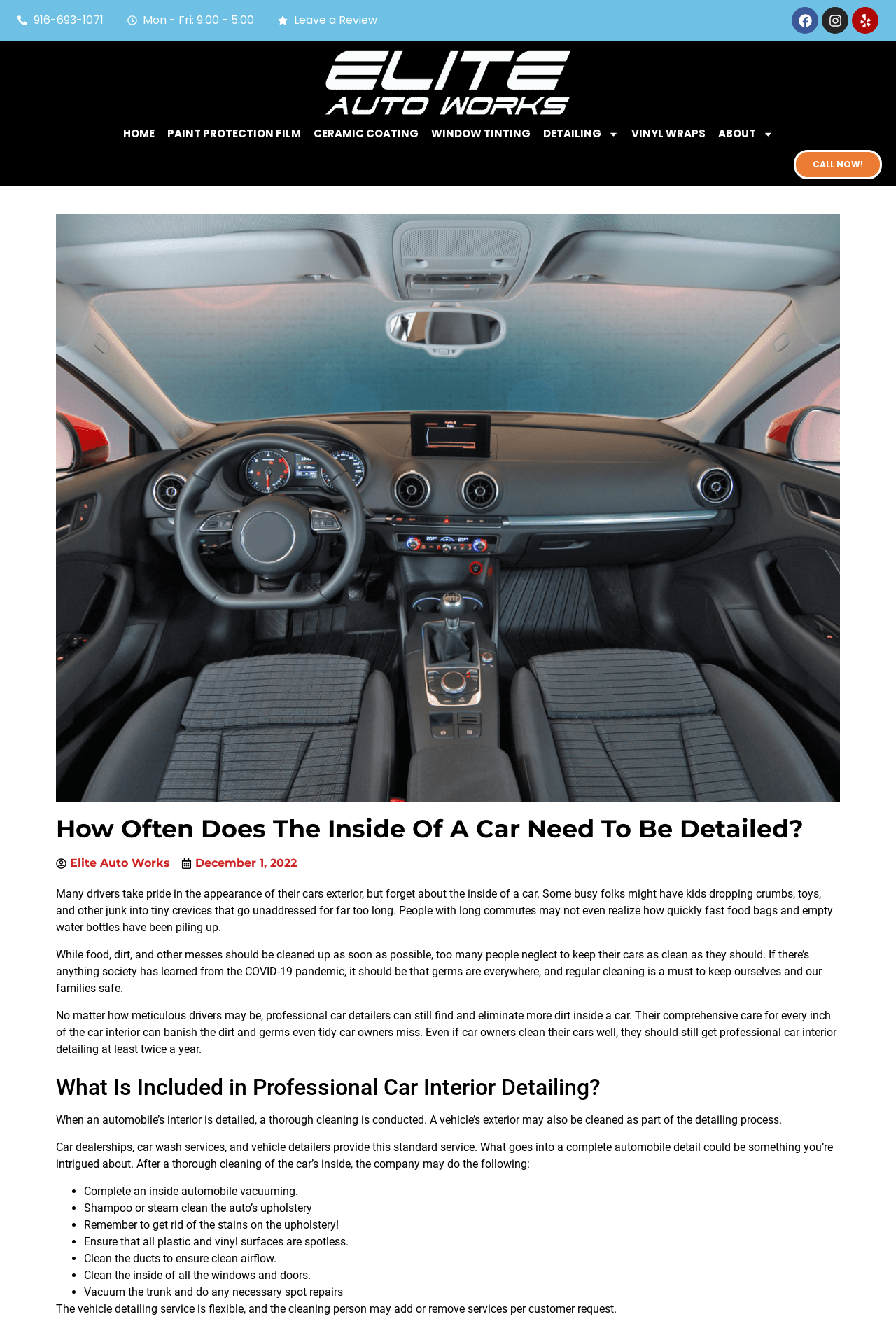Can you find the bounding box coordinates for the UI element given this description: "Vinyl Wraps"? Provide the coordinates as four float numbers between 0 and 1: [left, top, right, bottom].

[0.697, 0.089, 0.794, 0.113]